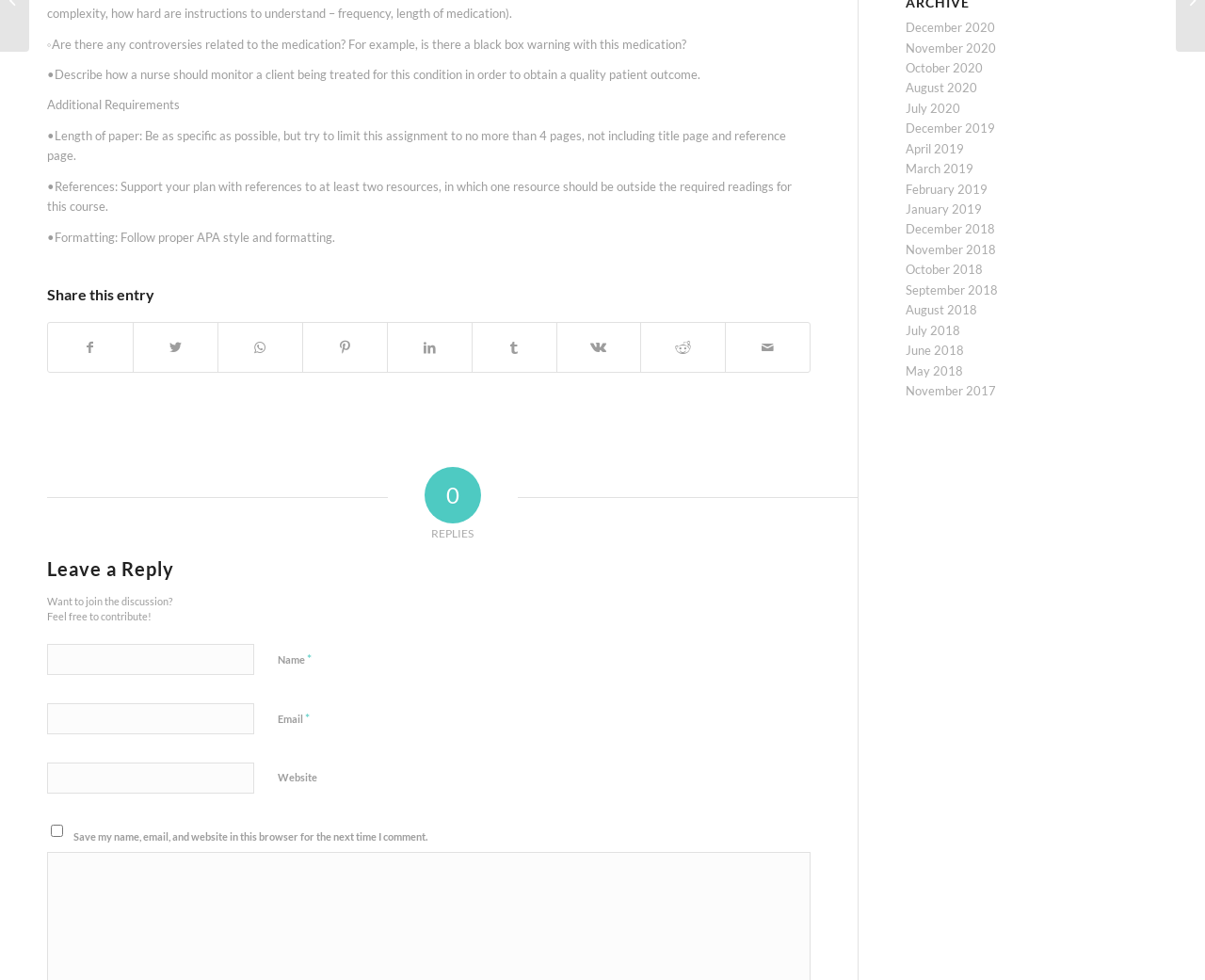From the given element description: "Share on Vk", find the bounding box for the UI element. Provide the coordinates as four float numbers between 0 and 1, in the order [left, top, right, bottom].

[0.462, 0.329, 0.532, 0.38]